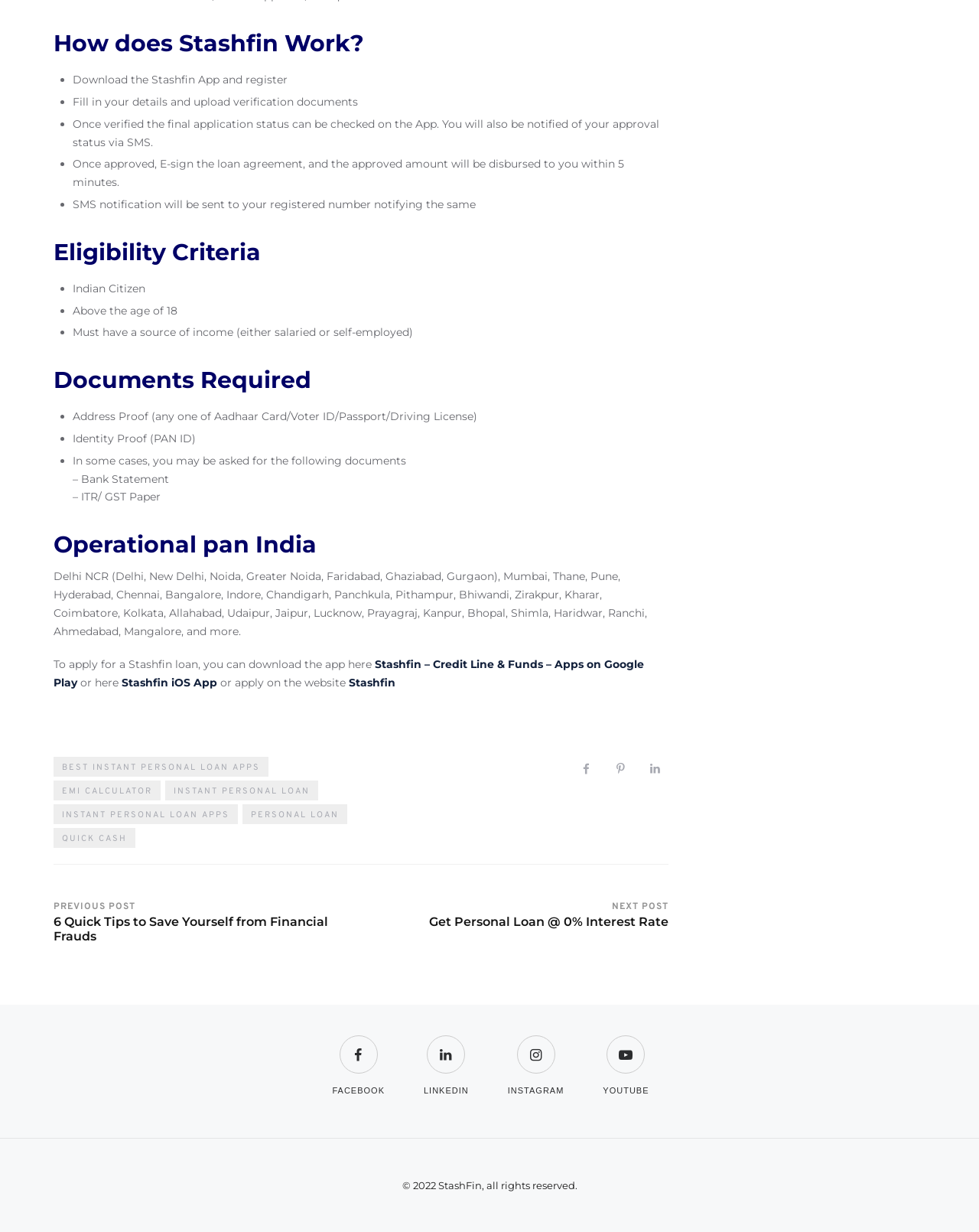Please identify the bounding box coordinates of the element's region that I should click in order to complete the following instruction: "Apply for a Stashfin loan on the website". The bounding box coordinates consist of four float numbers between 0 and 1, i.e., [left, top, right, bottom].

[0.356, 0.549, 0.404, 0.56]